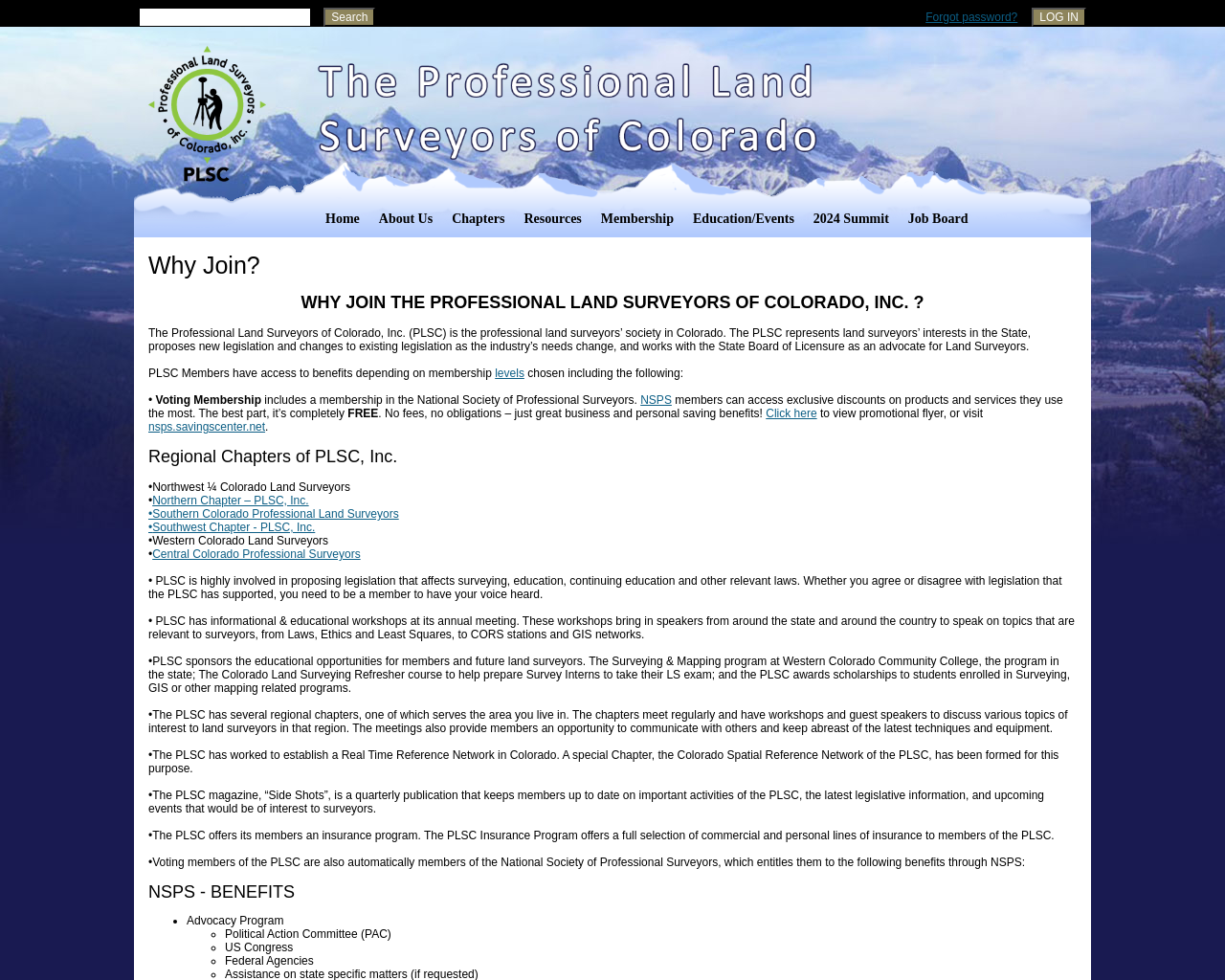Describe all the key features and sections of the webpage thoroughly.

The webpage is about the benefits of joining the Professional Land Surveyors of Colorado, Inc. (PLSC). At the top, there is a search box and a "LOG IN" button, accompanied by a "Forgot password?" link. Below this, there are two images, one on the left and one on the right, with a navigation menu consisting of links to "Home", "About Us", "Chapters", "Resources", "Membership", "Education/Events", "2024 Summit", "Job Board", and "For the Public" in the middle.

The main content of the page is divided into sections, starting with a heading "Why Join?" followed by a brief introduction to the PLSC and its role in representing land surveyors' interests in Colorado. The next section lists the benefits of PLSC membership, including access to exclusive discounts, voting membership, and regional chapters.

The benefits are listed in bullet points, with each point describing a specific advantage of membership, such as access to educational workshops, sponsorship of educational opportunities, and establishment of a Real Time Reference Network in Colorado. There are also links to related pages, such as "levels" and "NSPS".

The page also mentions the PLSC magazine, "Side Shots", and an insurance program offered to members. Additionally, voting members of the PLSC are automatically members of the National Society of Professional Surveyors (NSPS), which provides further benefits, including advocacy programs, a political action committee, and representation in the US Congress and federal agencies.

Overall, the webpage provides a comprehensive overview of the benefits of joining the PLSC, with a focus on the organization's role in supporting and advocating for land surveyors in Colorado.